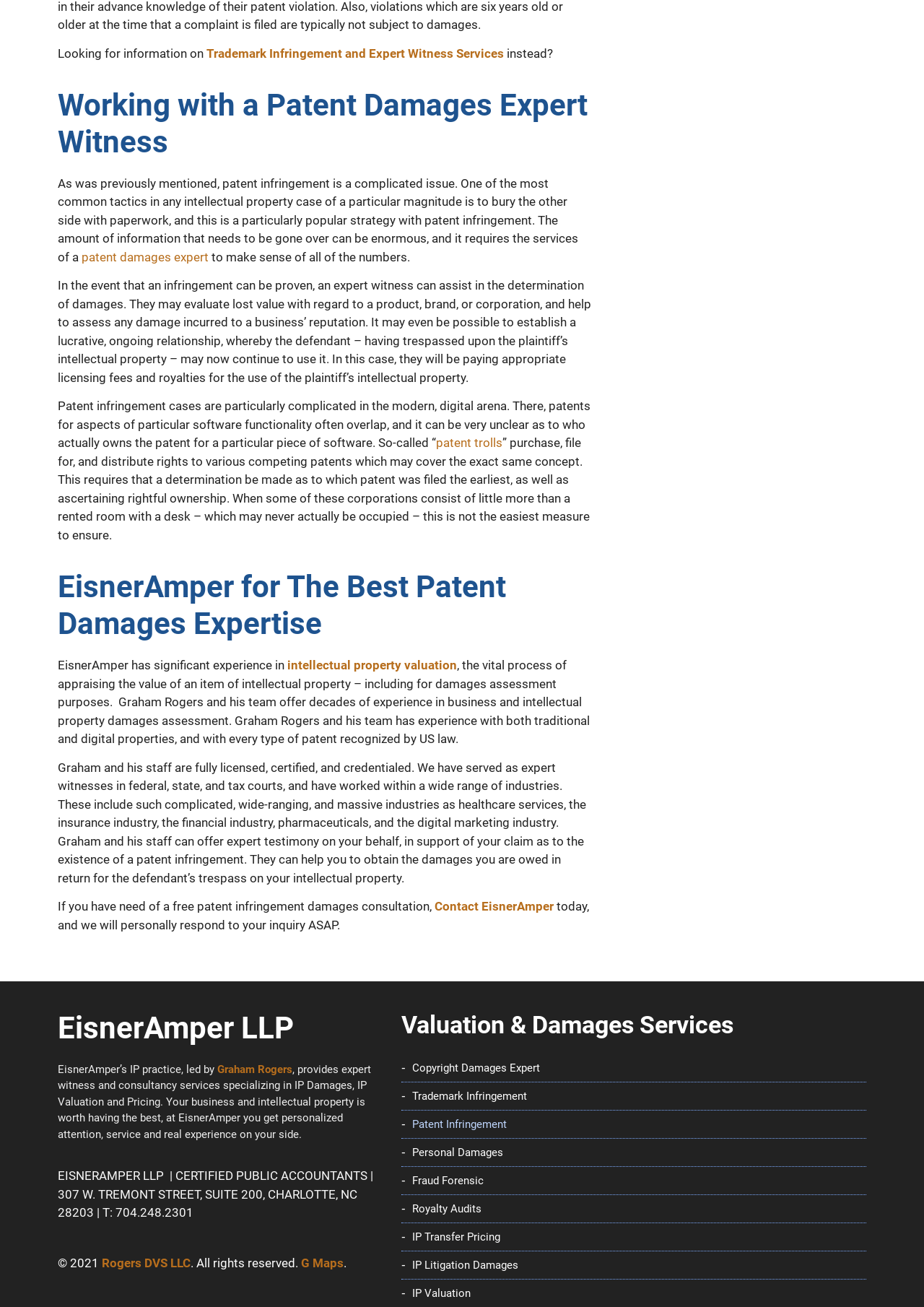Locate the bounding box coordinates of the clickable part needed for the task: "Contact EisnerAmper".

[0.47, 0.688, 0.599, 0.699]